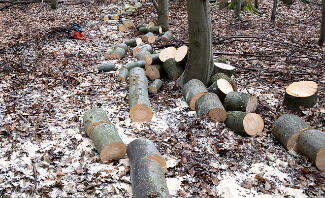Answer the question below using just one word or a short phrase: 
What provides a natural backdrop in the scene?

Standing trees